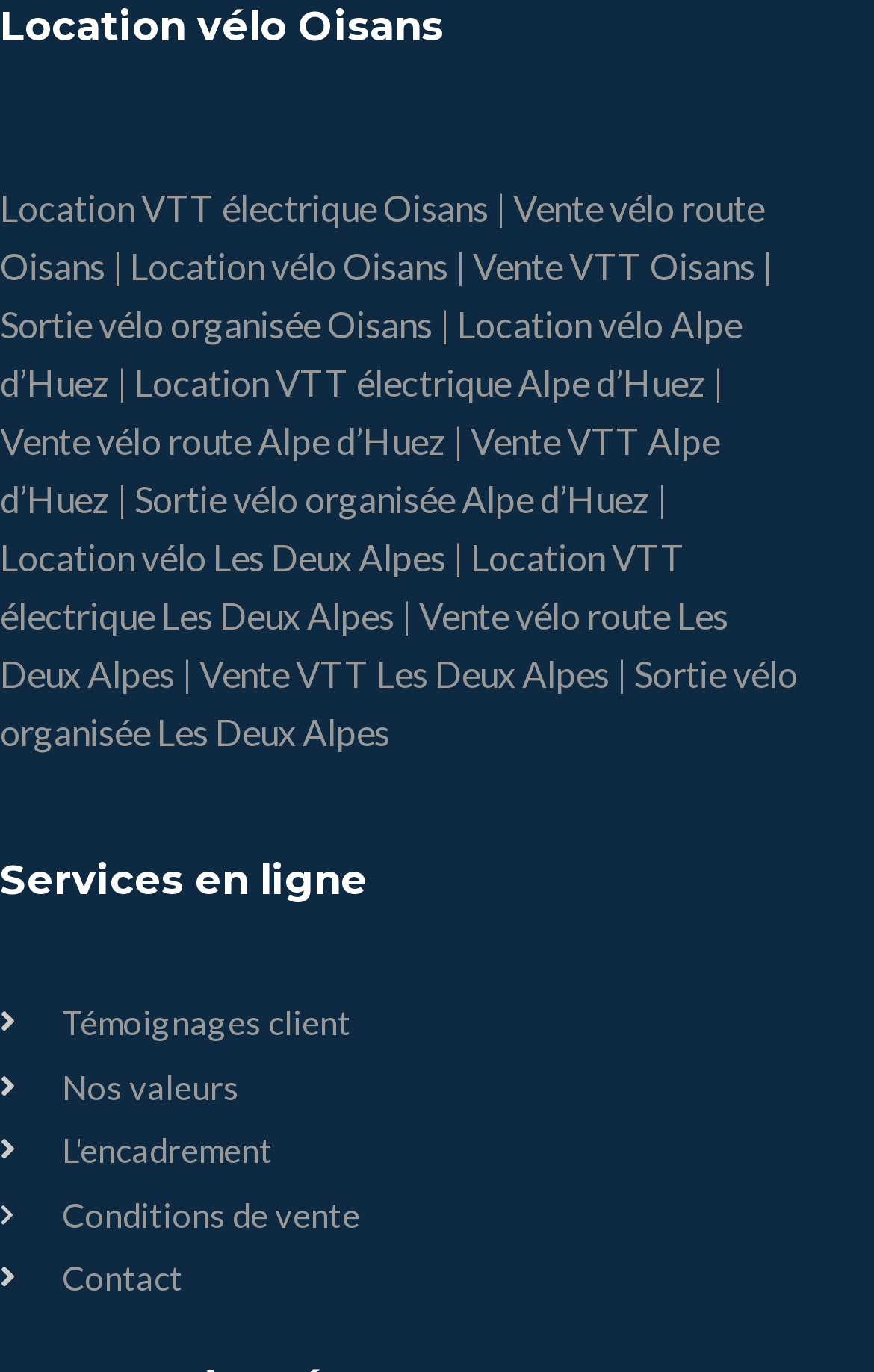For the element described, predict the bounding box coordinates as (top-left x, top-left y, bottom-right x, bottom-right y). All values should be between 0 and 1. Element description: Témoignages client

[0.0, 0.727, 0.923, 0.763]